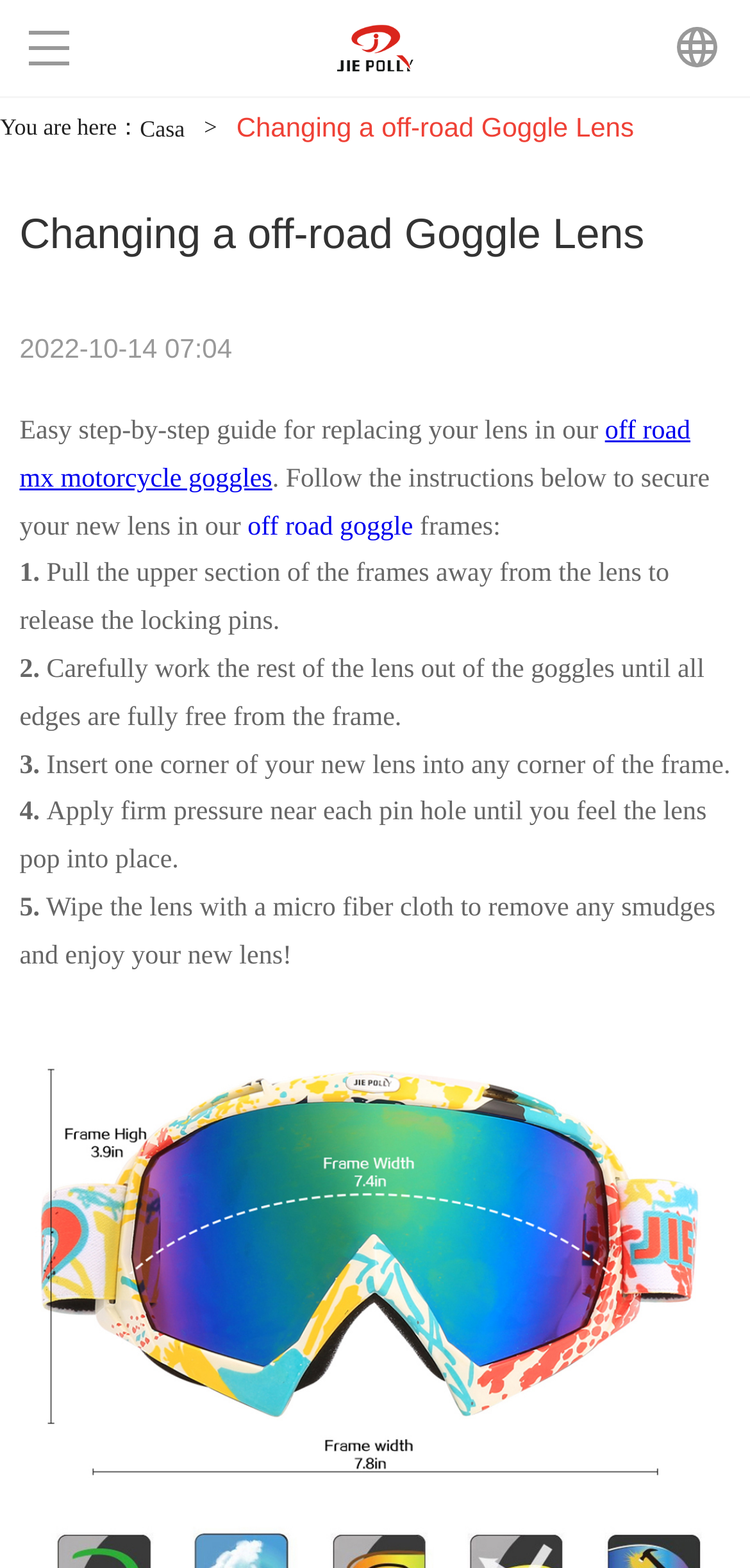Using the description: "Casa", identify the bounding box of the corresponding UI element in the screenshot.

[0.041, 0.064, 0.959, 0.125]